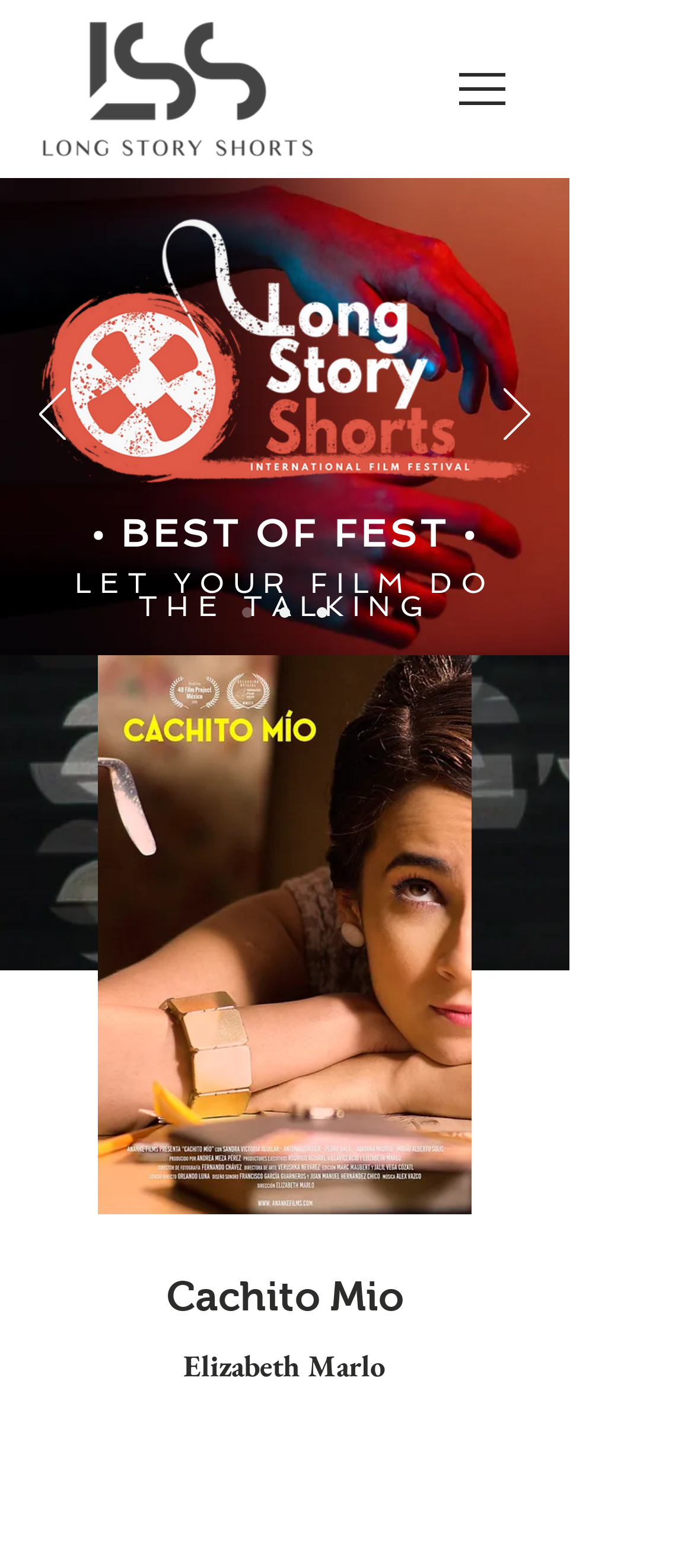How many slides are available?
Refer to the image and offer an in-depth and detailed answer to the question.

The number of slides can be determined by looking at the navigation 'Slides' element, which contains three links: 'Slide 1', 'Slide 2', and 'Slide 3', indicating that there are three slides available.